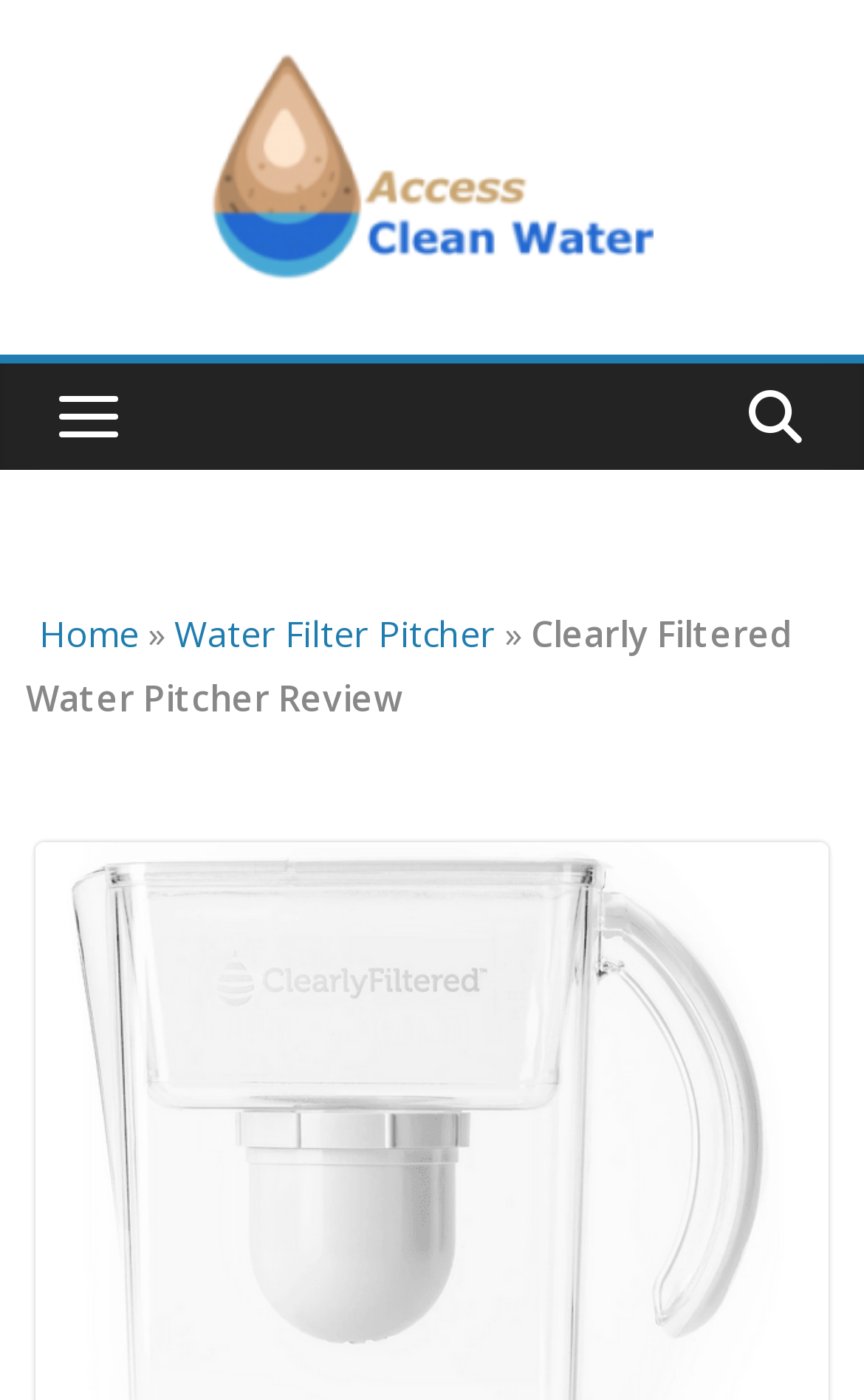What is the name of the product being reviewed?
Deliver a detailed and extensive answer to the question.

By looking at the webpage, I can see that the title of the review is 'Clearly Filtered Water Pitcher Review', which suggests that the product being reviewed is the Clearly Filtered Water Pitcher.